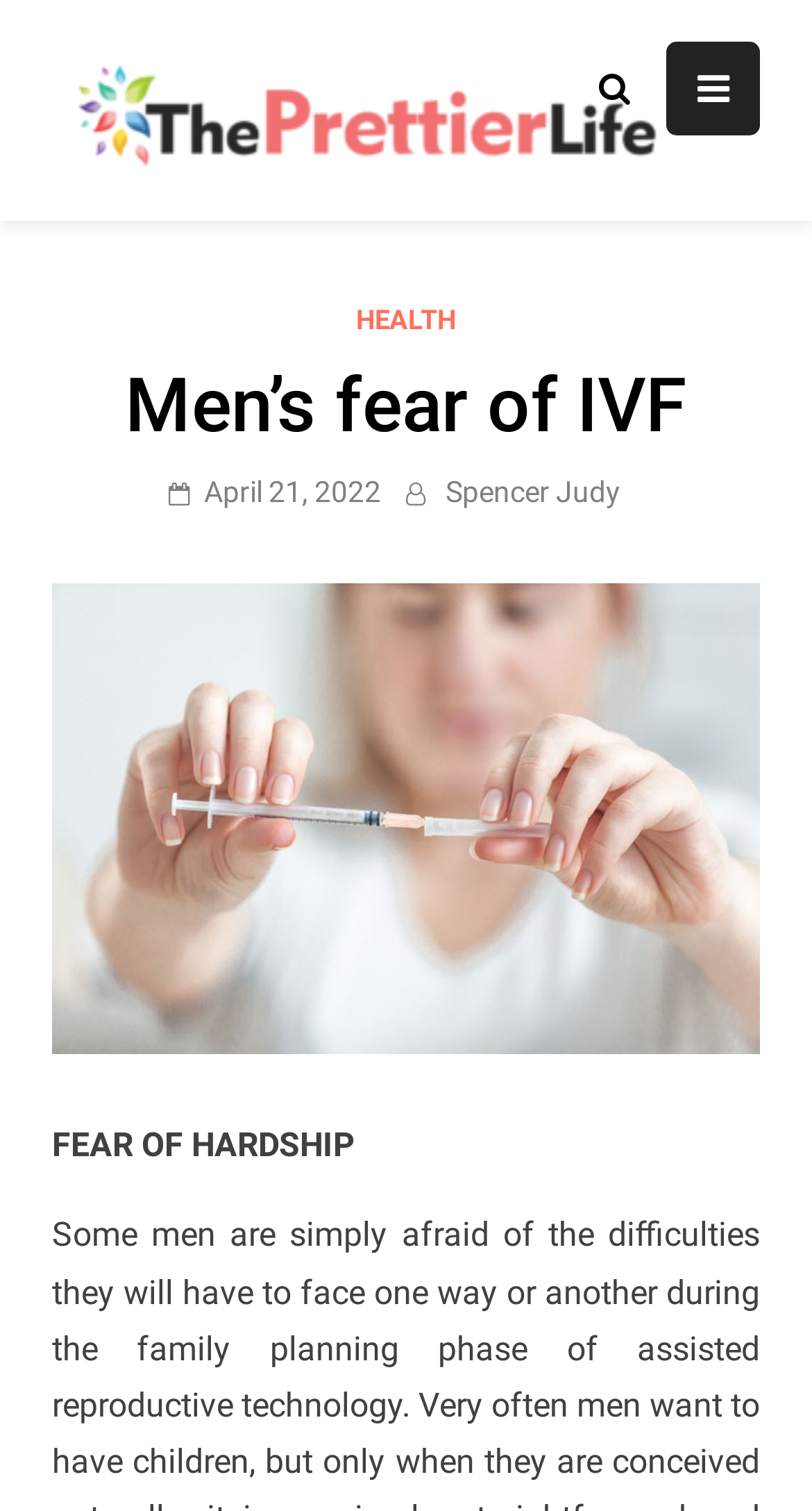Please answer the following question using a single word or phrase: 
When was the blog post published?

April 21, 2022